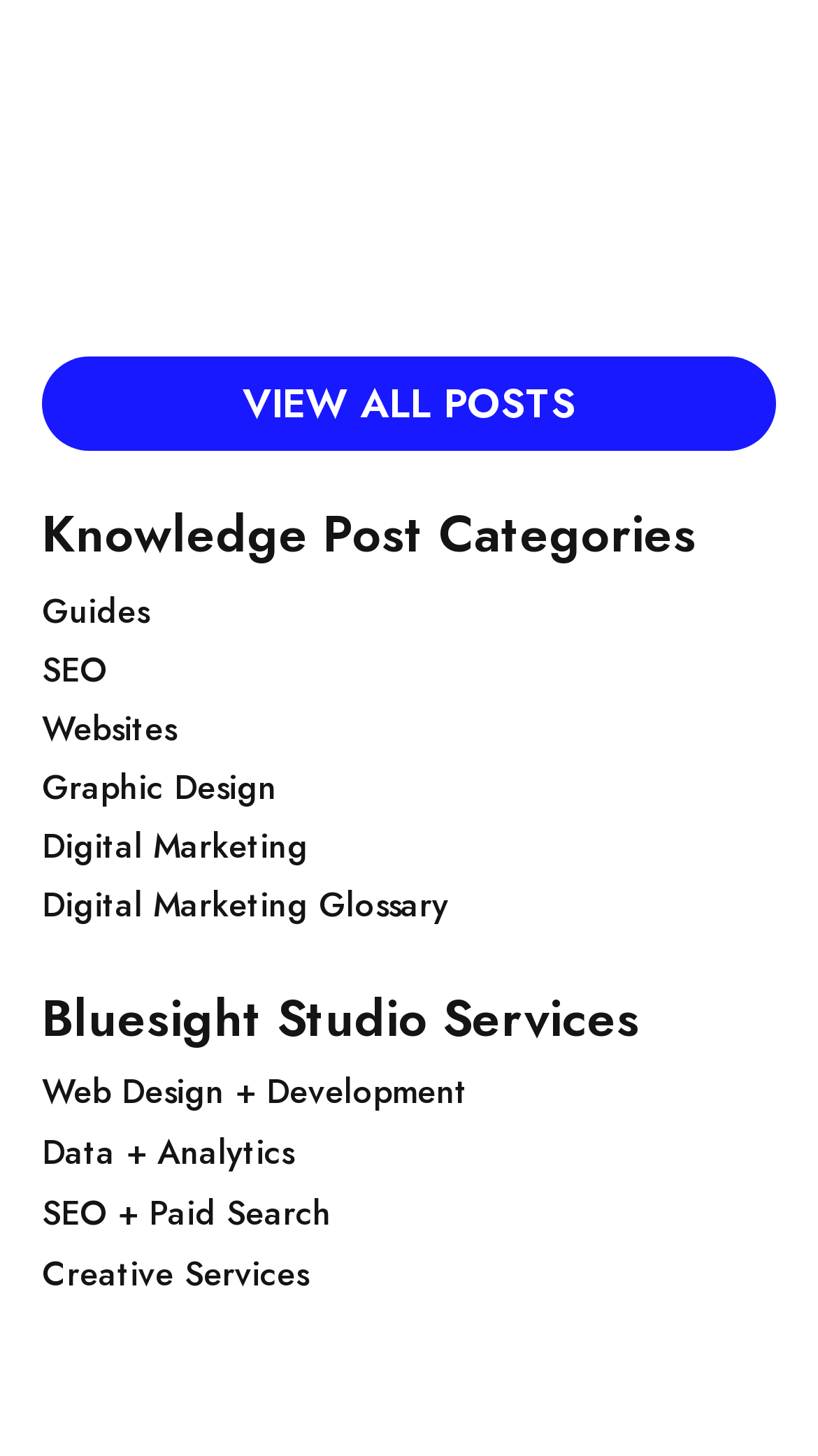Find the bounding box coordinates of the element to click in order to complete the given instruction: "view all posts."

[0.051, 0.245, 0.949, 0.309]